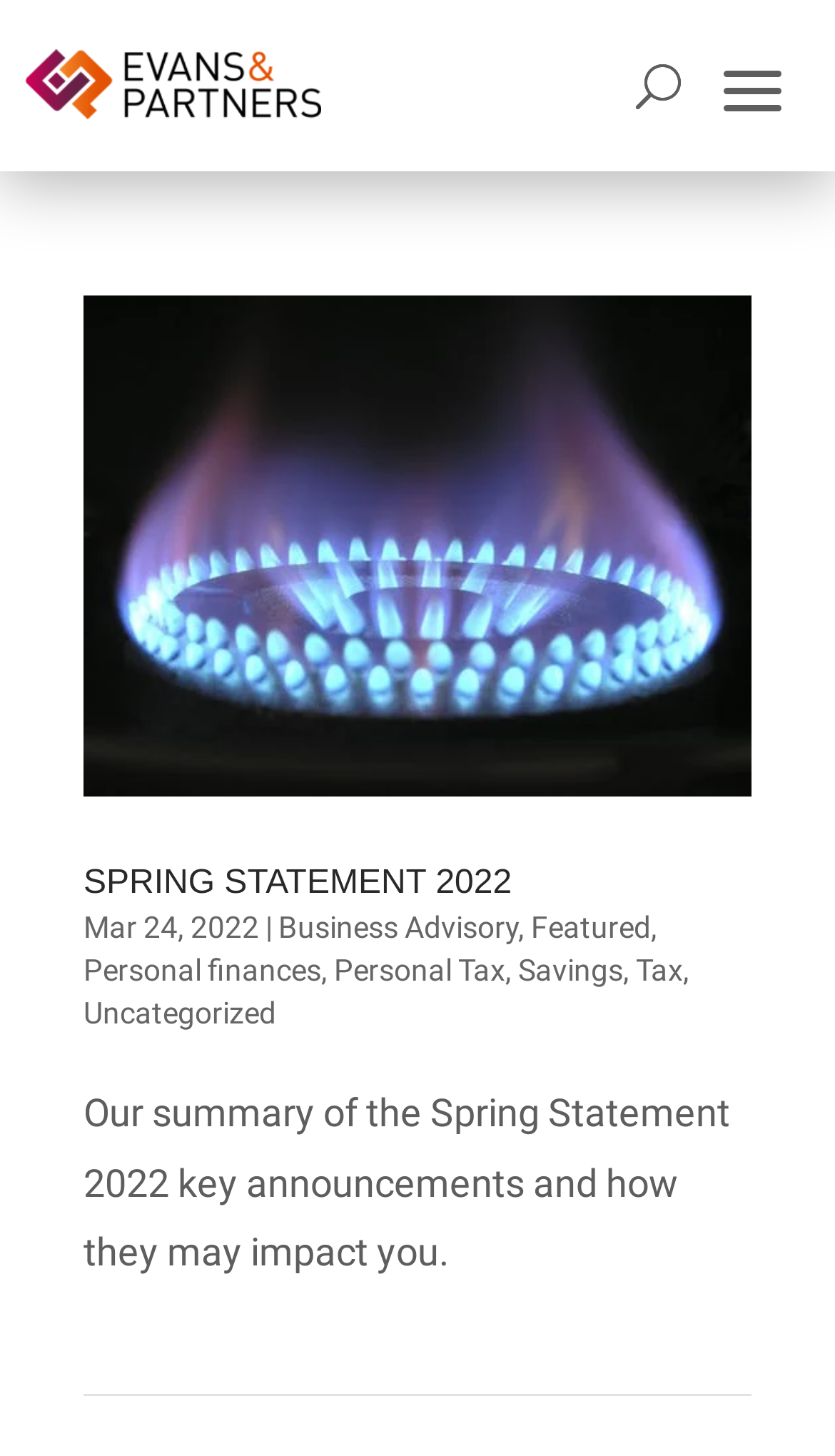Please find the bounding box coordinates (top-left x, top-left y, bottom-right x, bottom-right y) in the screenshot for the UI element described as follows: Uncategorized

[0.1, 0.683, 0.331, 0.707]